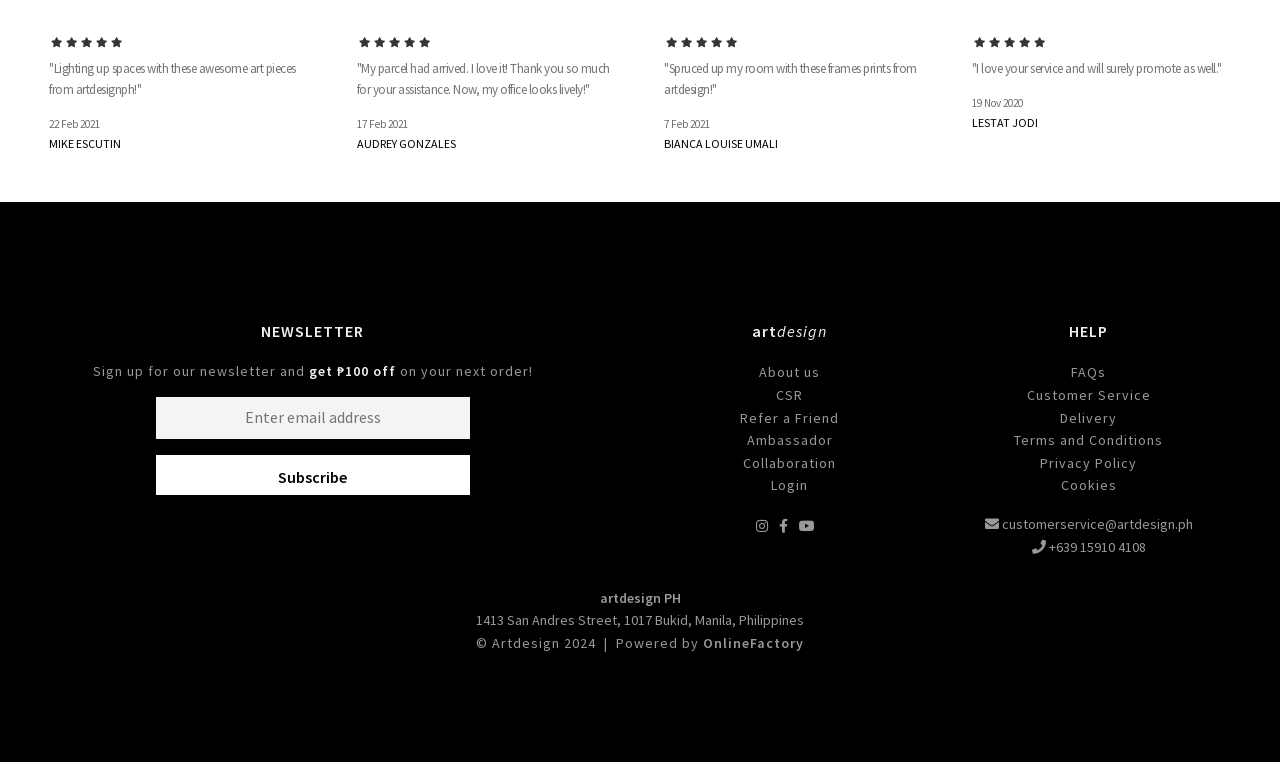Identify the coordinates of the bounding box for the element described below: "name="EMAIL" placeholder="Enter email address"". Return the coordinates as four float numbers between 0 and 1: [left, top, right, bottom].

[0.122, 0.521, 0.367, 0.576]